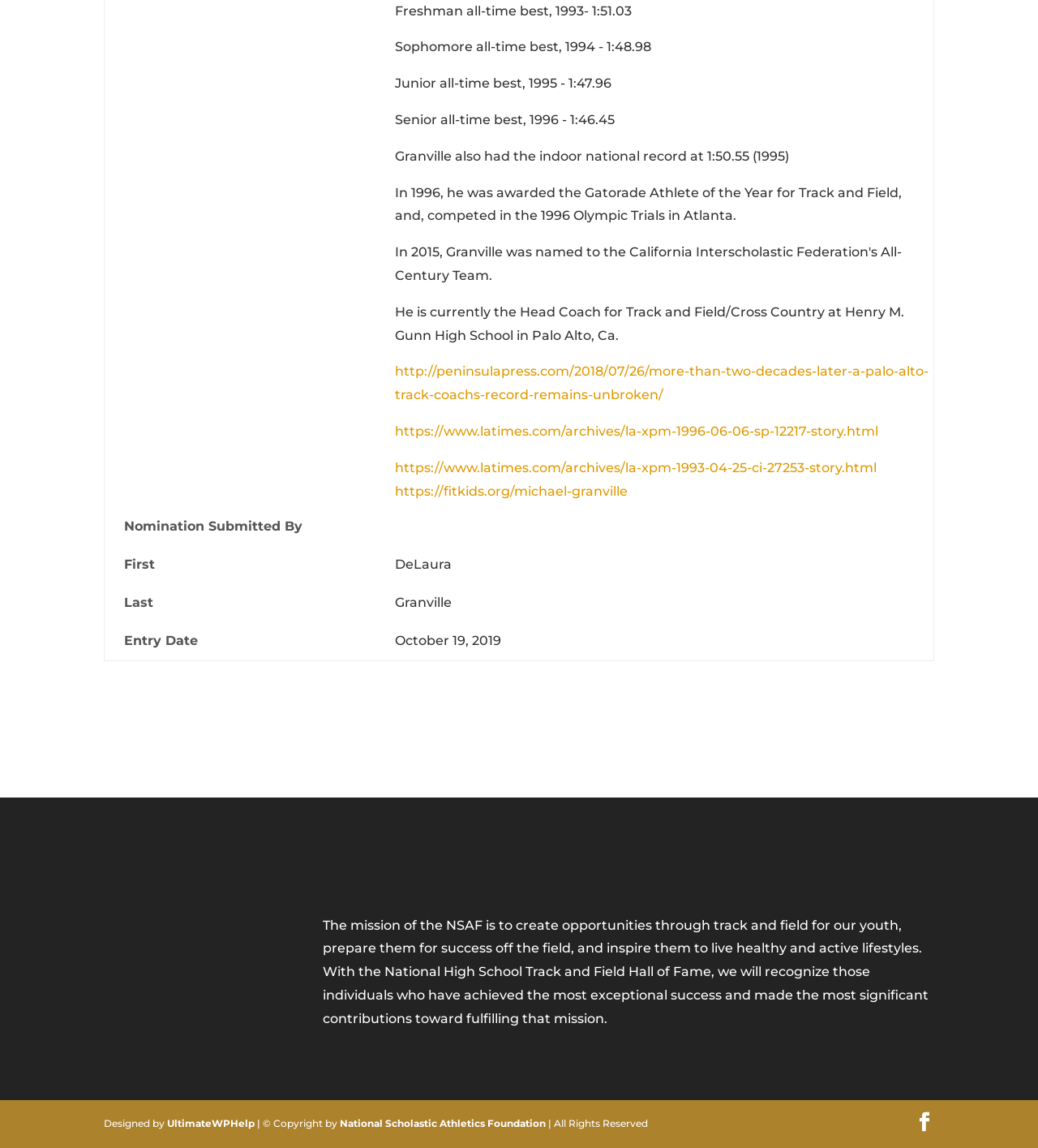What is the mission of the NSAF?
Provide a detailed answer to the question using information from the image.

The mission of the NSAF is stated in the StaticText element with ID 92, which says 'The mission of the NSAF is to create opportunities through track and field for our youth, prepare them for success off the field, and inspire them to live healthy and active lifestyles.' Therefore, the answer is 'Create opportunities through track and field'.